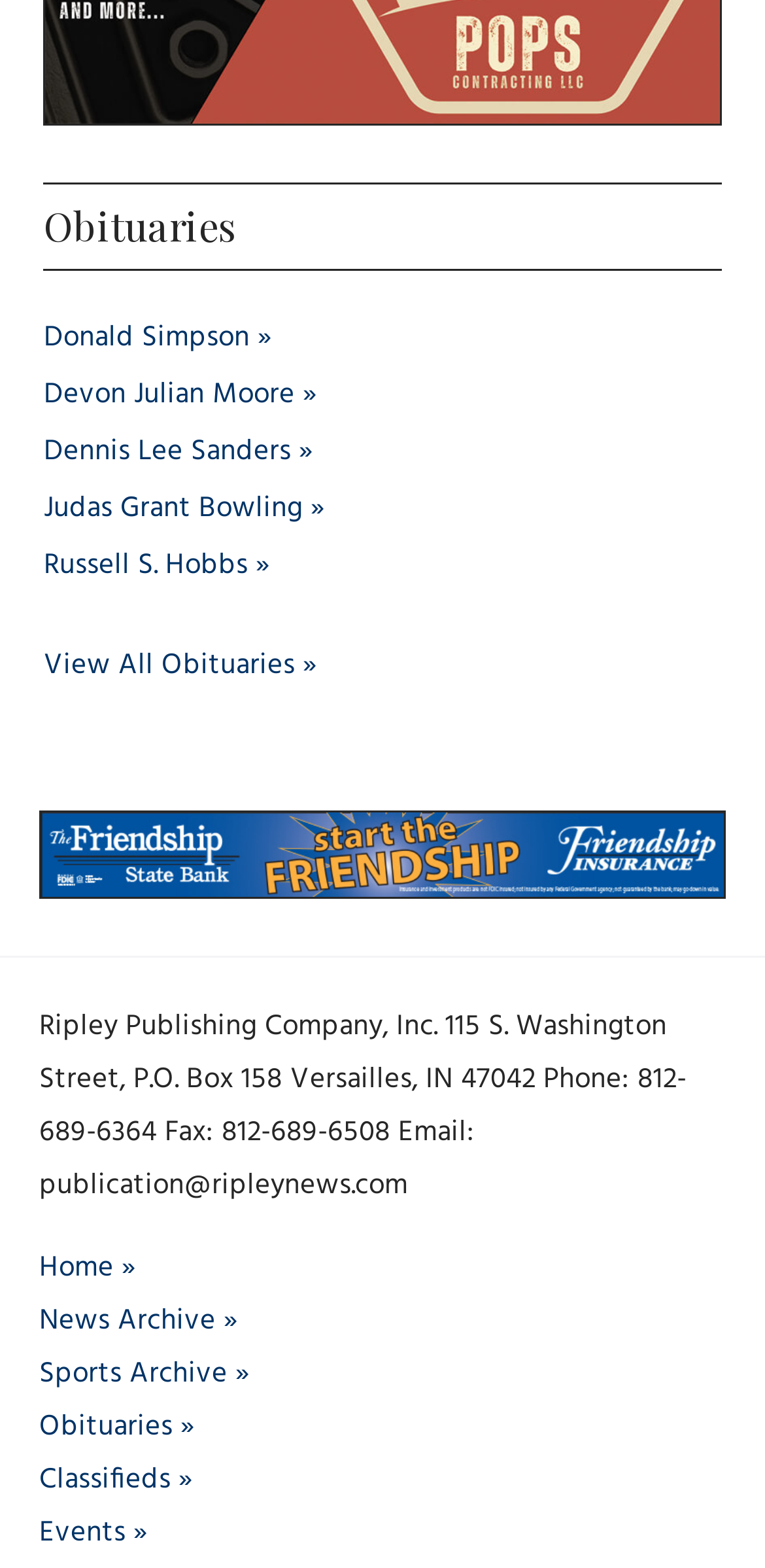What is the phone number of the publishing company?
Kindly offer a comprehensive and detailed response to the question.

I found the answer by looking at the StaticText element with the text 'Phone: 812-689-6364' which is located at the bottom of the page.